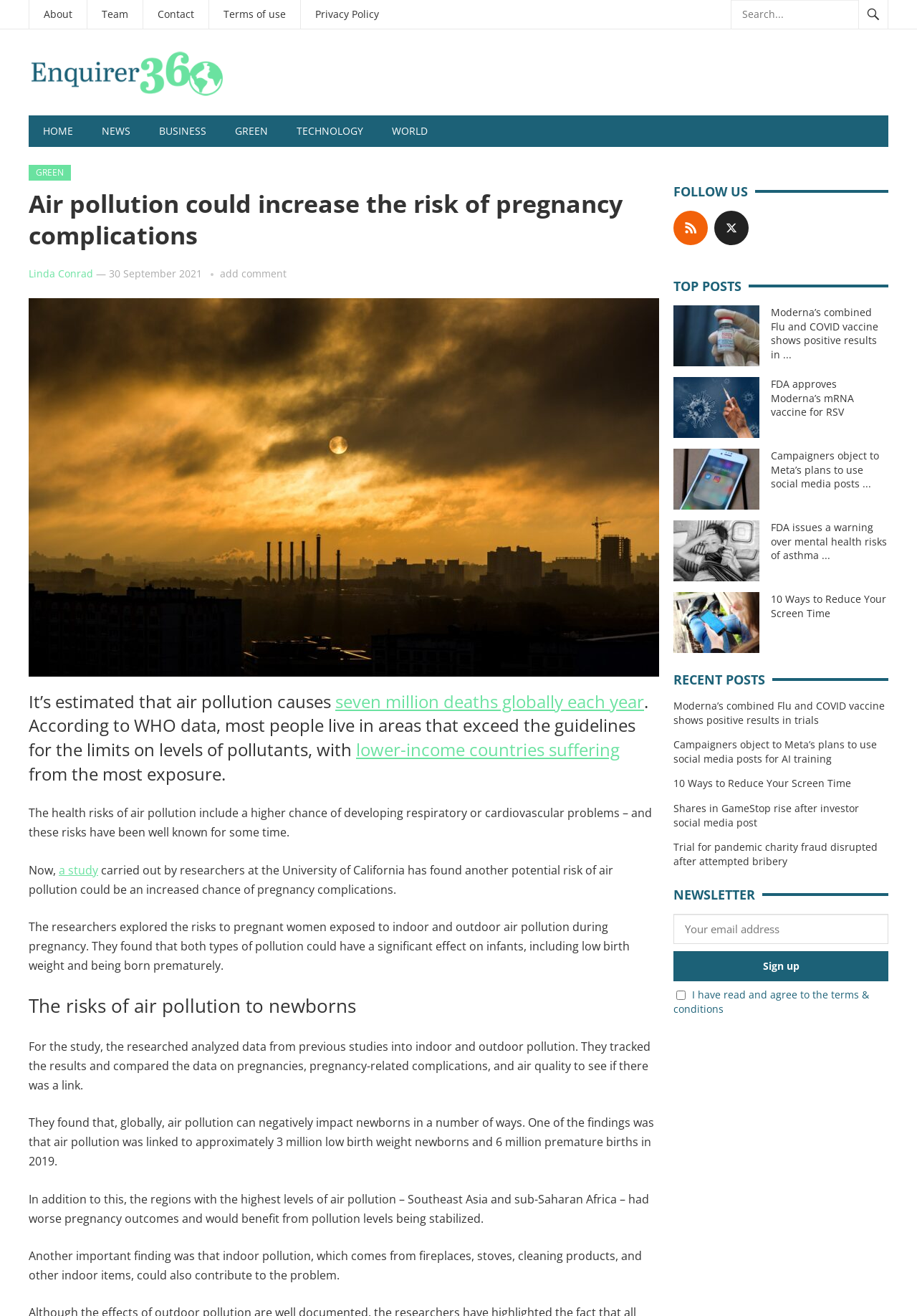Give a comprehensive overview of the webpage, including key elements.

This webpage is about air pollution and its effects on pregnancy complications. At the top, there are several links to different sections of the website, including "About", "Team", "Contact", "Terms of use", and "Privacy Policy". Next to these links, there is a search box and a button with a magnifying glass icon.

Below the top navigation, there is a header section with a link to the "HOME" page, followed by links to different categories, including "NEWS", "BUSINESS", "GREEN", "TECHNOLOGY", and "WORLD".

The main content of the webpage is an article about air pollution and its effects on pregnancy complications. The article starts with a heading that reads "Air pollution could increase the risk of pregnancy complications". Below the heading, there is a link to the author's name, "Linda Conrad", and the date of publication, "30 September 2021". 

The article itself is divided into several paragraphs, with links to related topics and studies. The text explains that air pollution causes seven million deaths globally each year and that it can increase the risk of pregnancy complications, including low birth weight and premature birth. The article also mentions that indoor pollution can contribute to the problem.

On the right side of the webpage, there is a complementary section with several headings, including "FOLLOW US", "TOP POSTS", and "RECENT POSTS". Below each heading, there are links to related articles and social media platforms. There is also a "NEWSLETTER" section where users can sign up to receive updates.

Overall, the webpage is well-organized and easy to navigate, with clear headings and concise text. The article provides informative content about air pollution and its effects on pregnancy complications, and the complementary section offers additional resources and links to related topics.